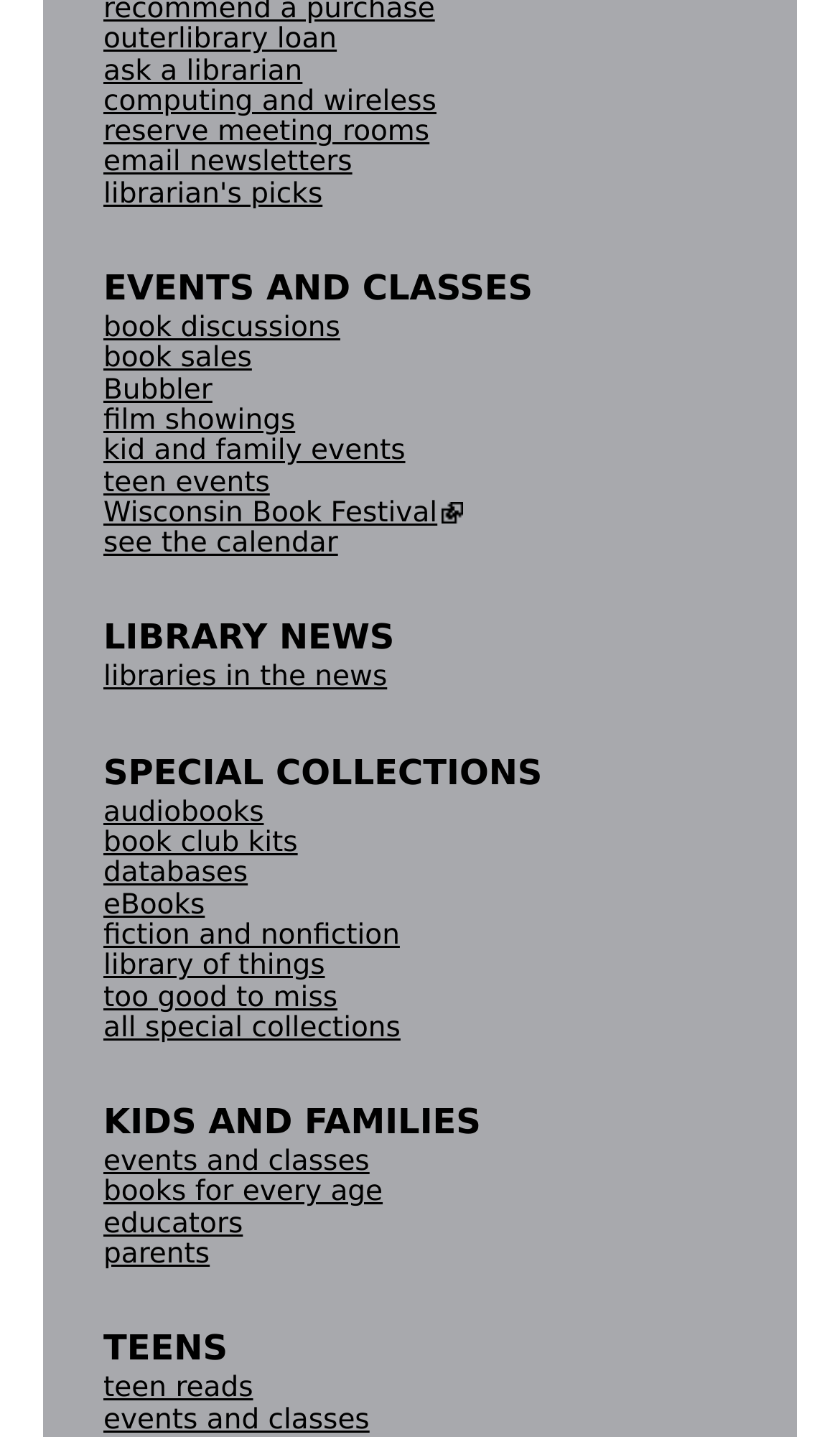Please find the bounding box coordinates of the element that you should click to achieve the following instruction: "explore librarian's picks". The coordinates should be presented as four float numbers between 0 and 1: [left, top, right, bottom].

[0.123, 0.124, 0.384, 0.147]